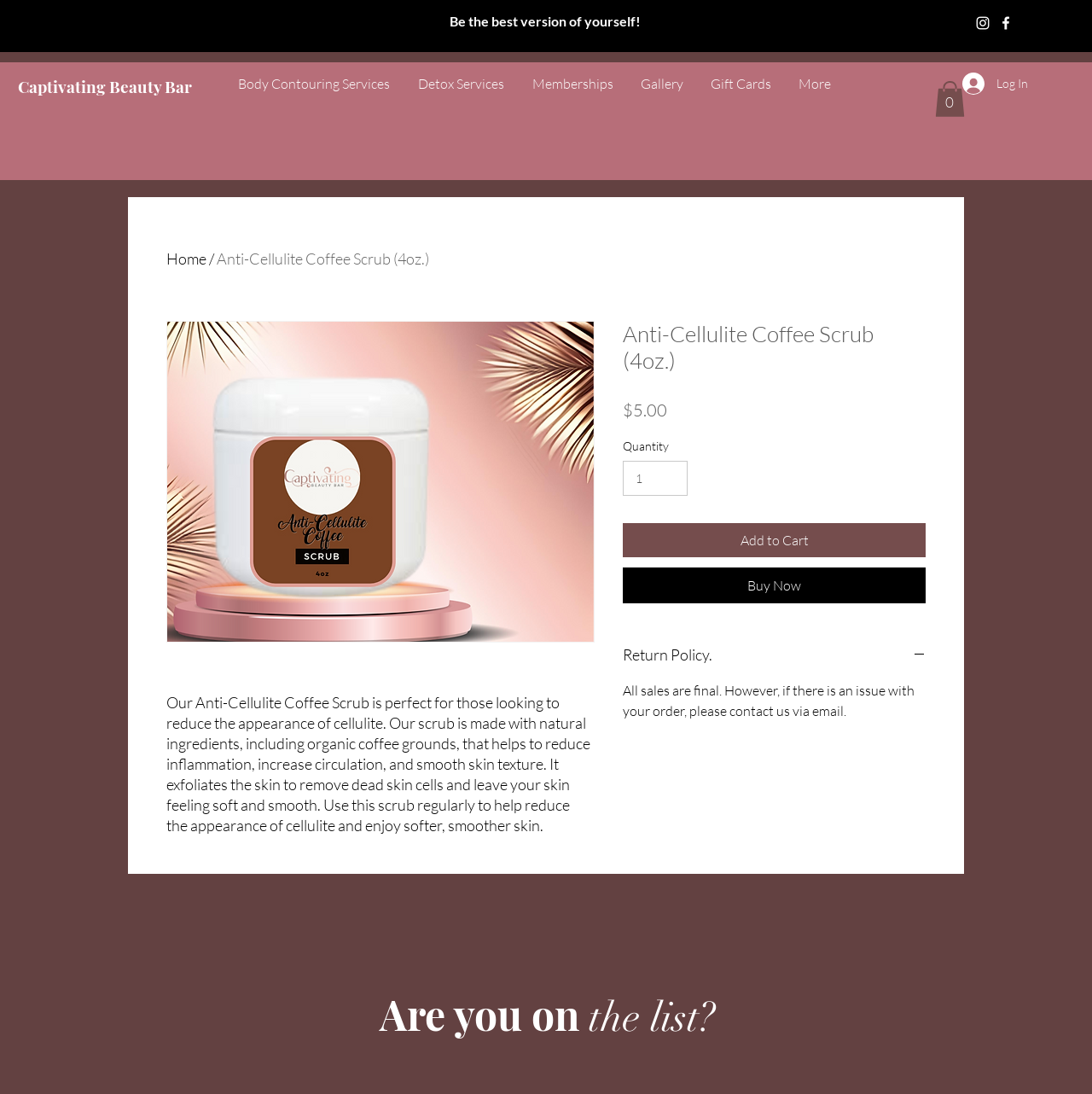Please determine the bounding box coordinates of the element's region to click for the following instruction: "Click the 'Captivating Beauty Bar' link".

[0.016, 0.069, 0.176, 0.089]